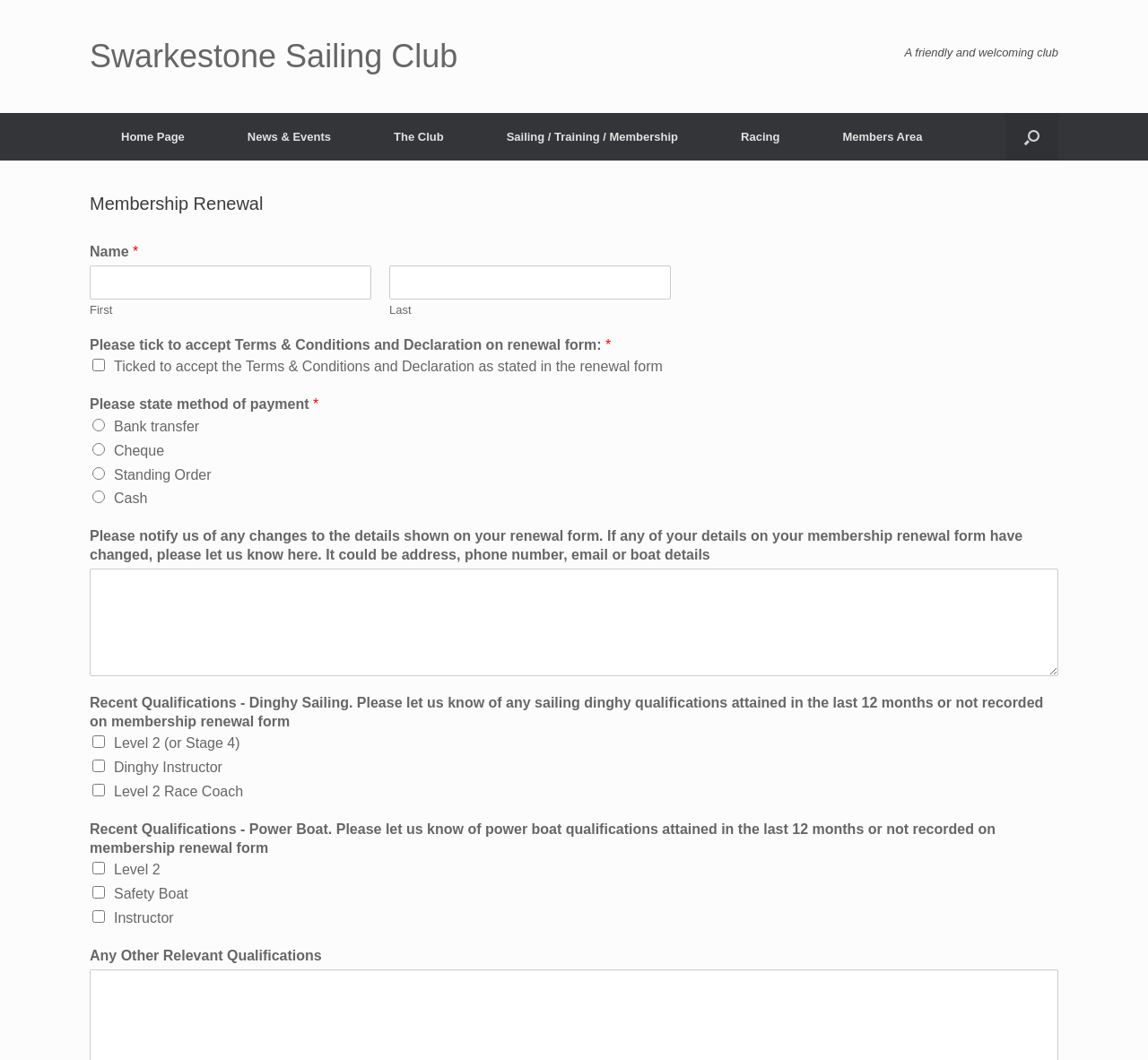Determine the bounding box for the described UI element: "Racing".

[0.618, 0.107, 0.707, 0.151]